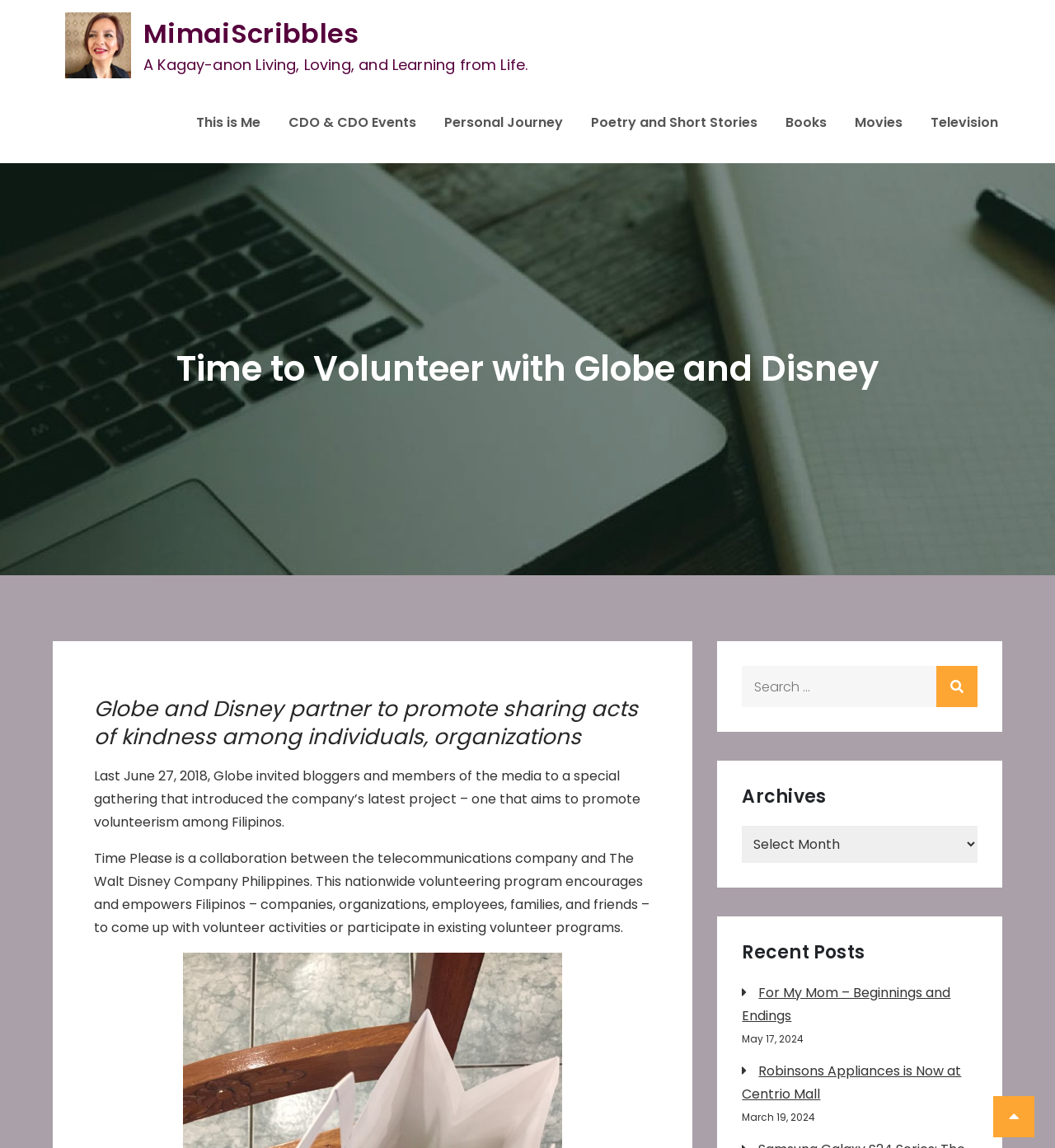How many links are in the 'Primary Menu' navigation?
Using the information from the image, give a concise answer in one word or a short phrase.

7